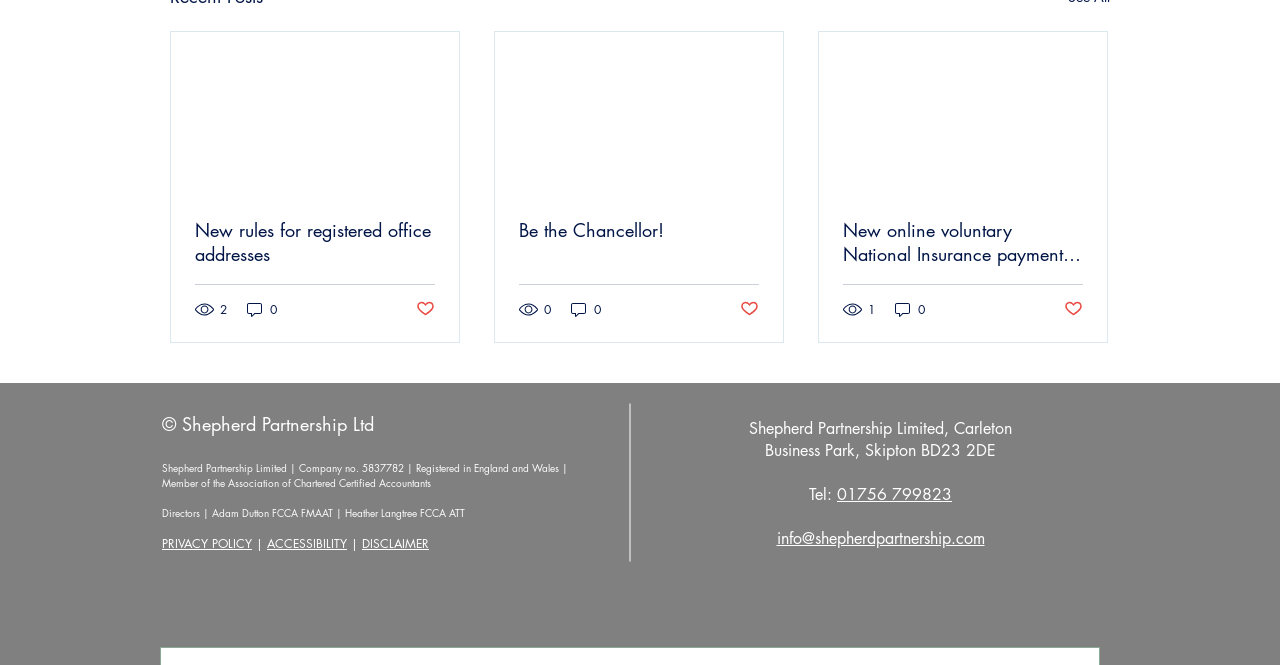Determine the bounding box coordinates of the clickable region to execute the instruction: "Click on the link 'New rules for registered office addresses'". The coordinates should be four float numbers between 0 and 1, denoted as [left, top, right, bottom].

[0.152, 0.328, 0.34, 0.4]